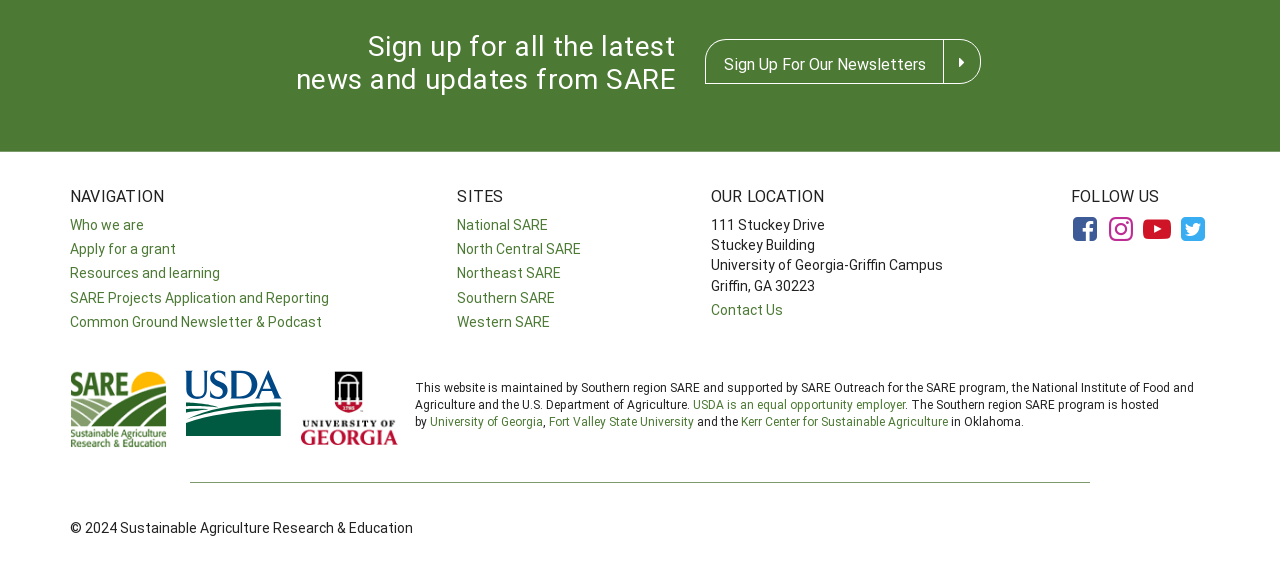Extract the bounding box of the UI element described as: "Apply for a grant".

[0.055, 0.424, 0.138, 0.458]